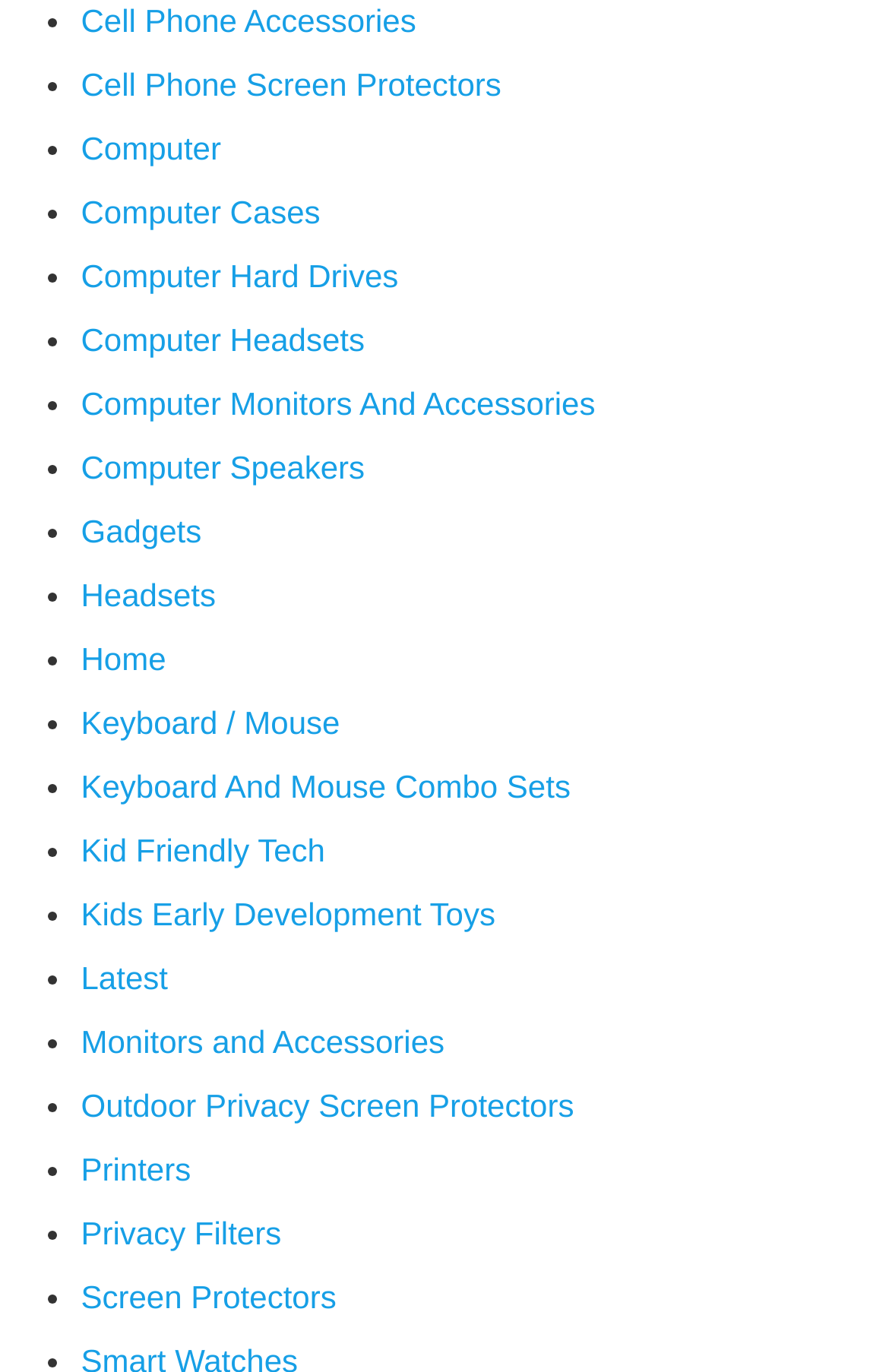How many categories are listed?
Please look at the screenshot and answer in one word or a short phrase.

24